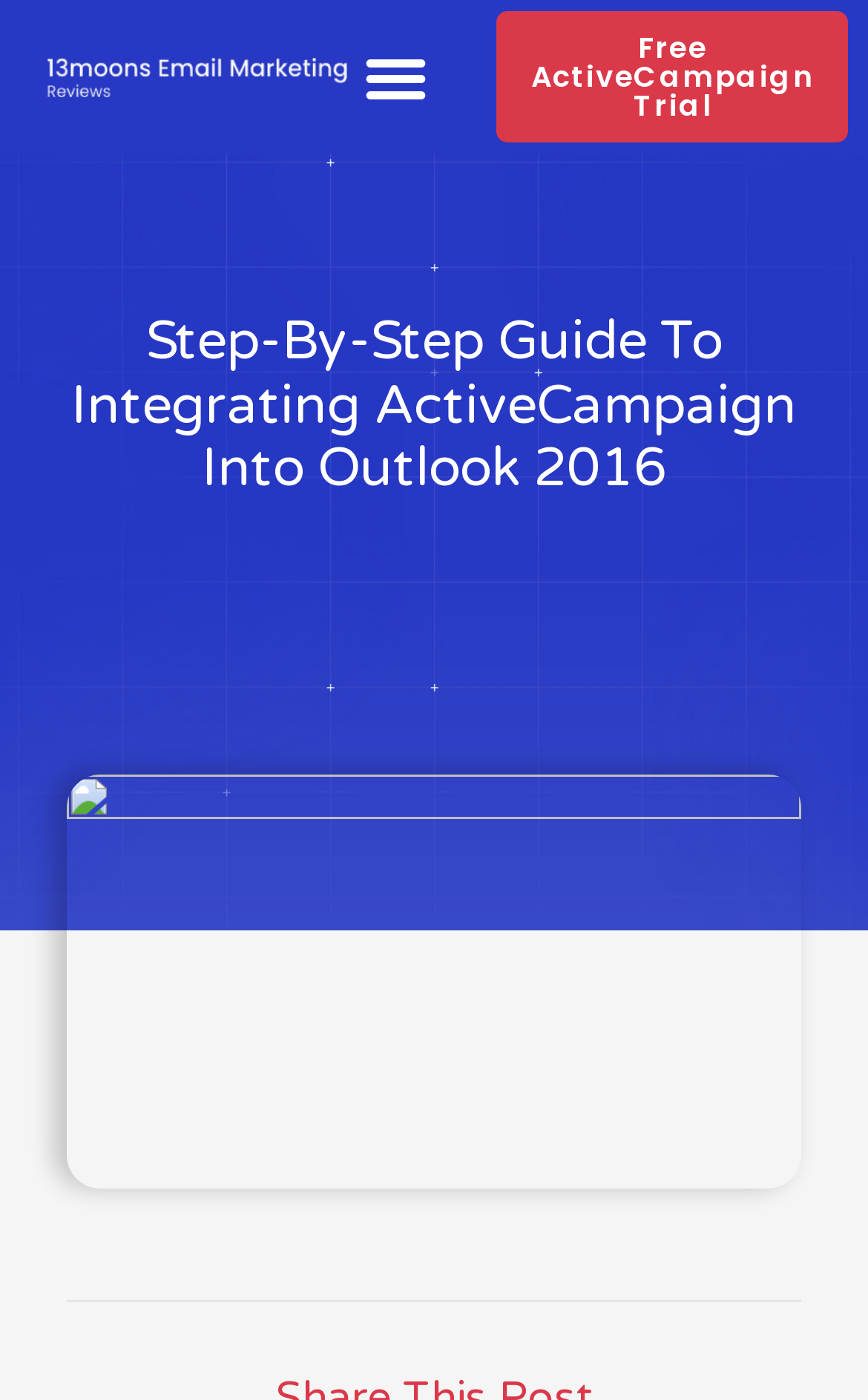Determine the main text heading of the webpage and provide its content.

Step-By-Step Guide To Integrating ActiveCampaign Into Outlook 2016